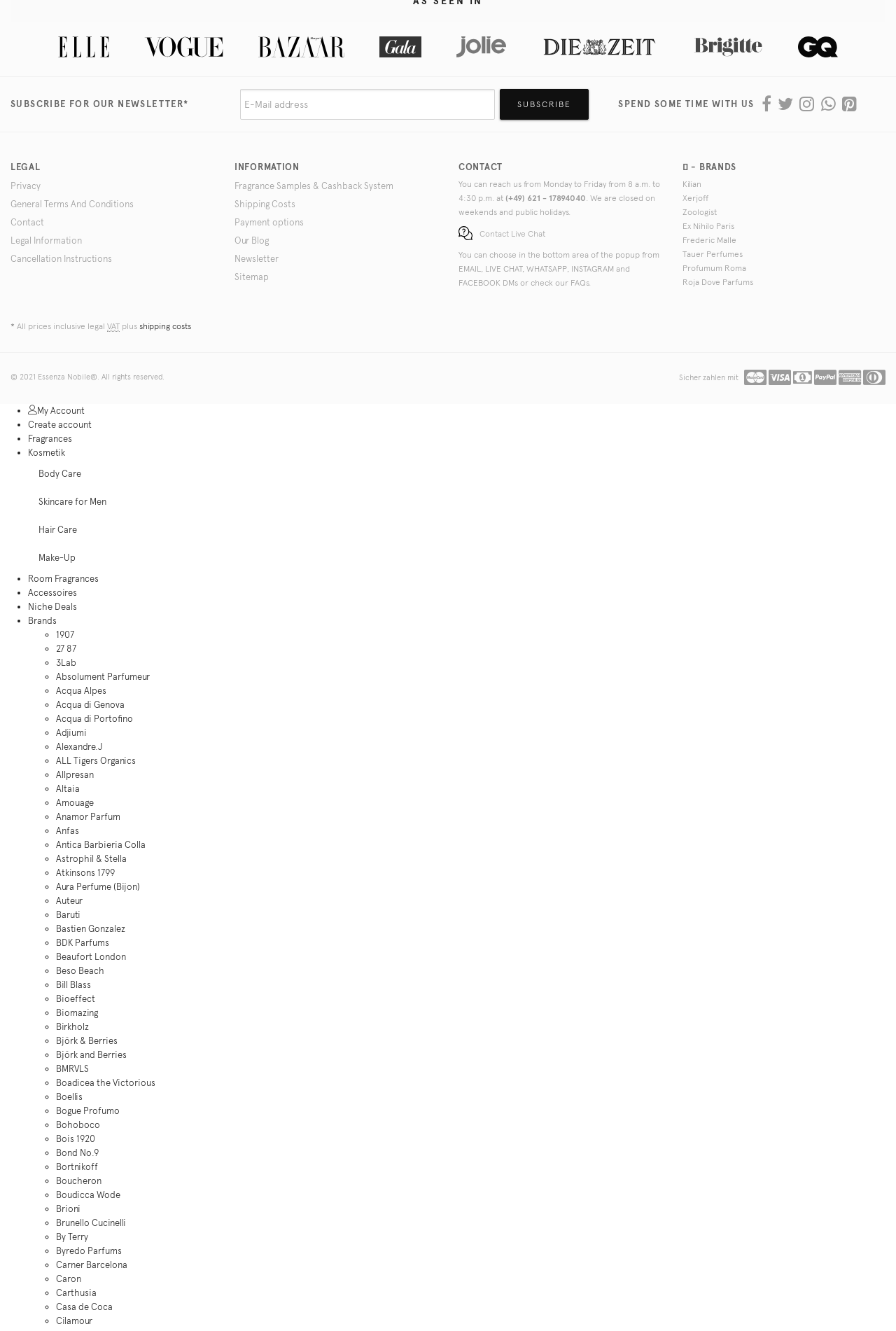What is the phone number to reach customer support?
Refer to the image and give a detailed answer to the question.

The contact information section provides a phone number, (+49) 621 - 17894040, which can be used to reach customer support from Monday to Friday.